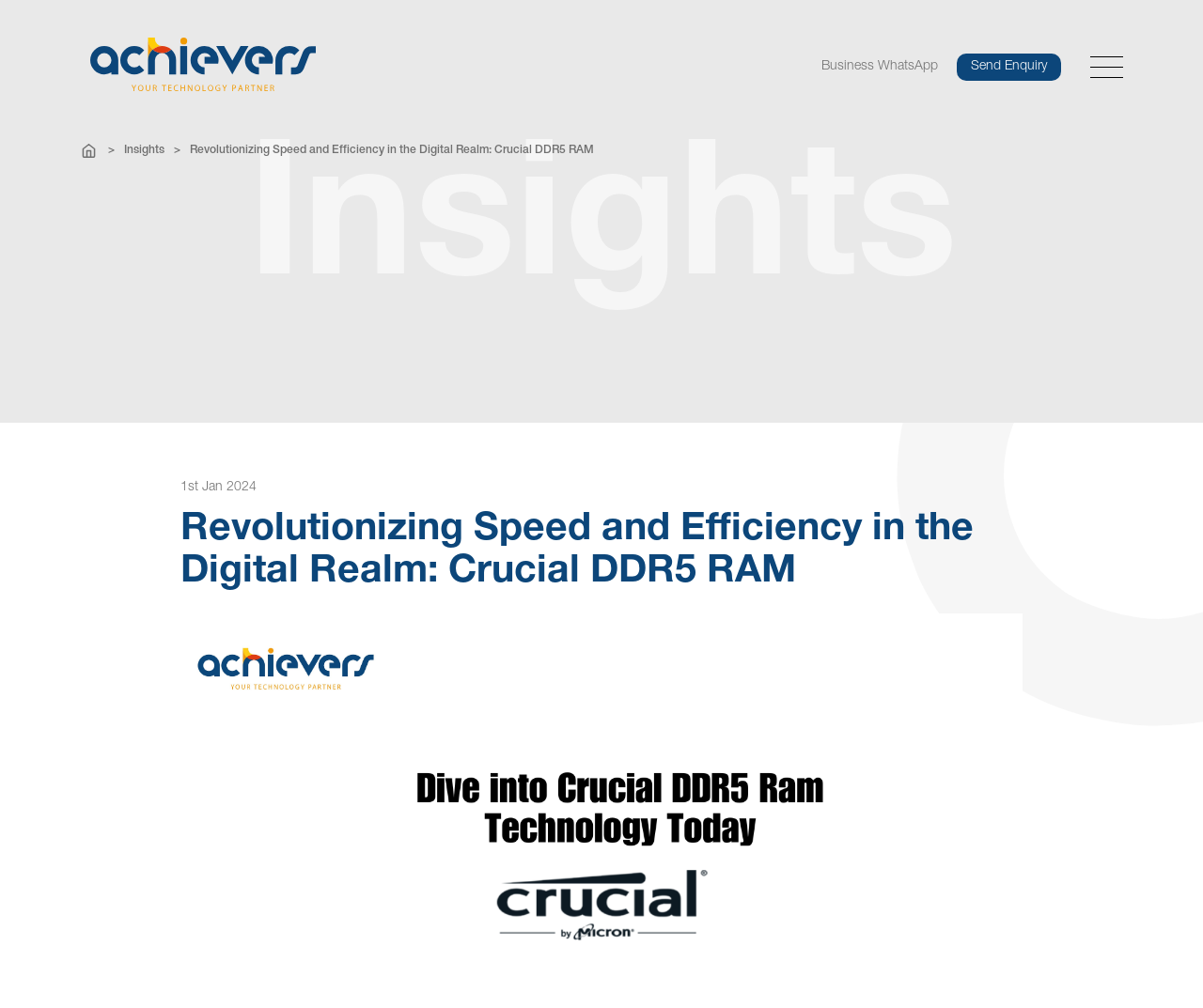Provide a thorough description of the webpage's content and layout.

The webpage is about Crucial DDR5 RAM, emphasizing its role in revolutionizing speed and efficiency in the digital realm. At the top left corner, there is an "achievers logo" image, which is also a link. To the right of the logo, there are three links: "Business WhatsApp", "Send Enquiry", and an empty link. 

Below the top section, there is a menu with the "Insights" label, accompanied by a small arrow icon (>), and a link to "Insights". The menu is positioned at the top center of the page.

The main content of the webpage starts with a heading that reads "Revolutionizing Speed and Efficiency in the Digital Realm: Crucial DDR5 RAM", which is also a static text. Below the heading, there is a date "1st Jan 2024" displayed. The main content area takes up most of the page's width, spanning from the left to the right side.

There are no other notable UI elements or images on the page besides the "achievers logo" and the small arrow icon.